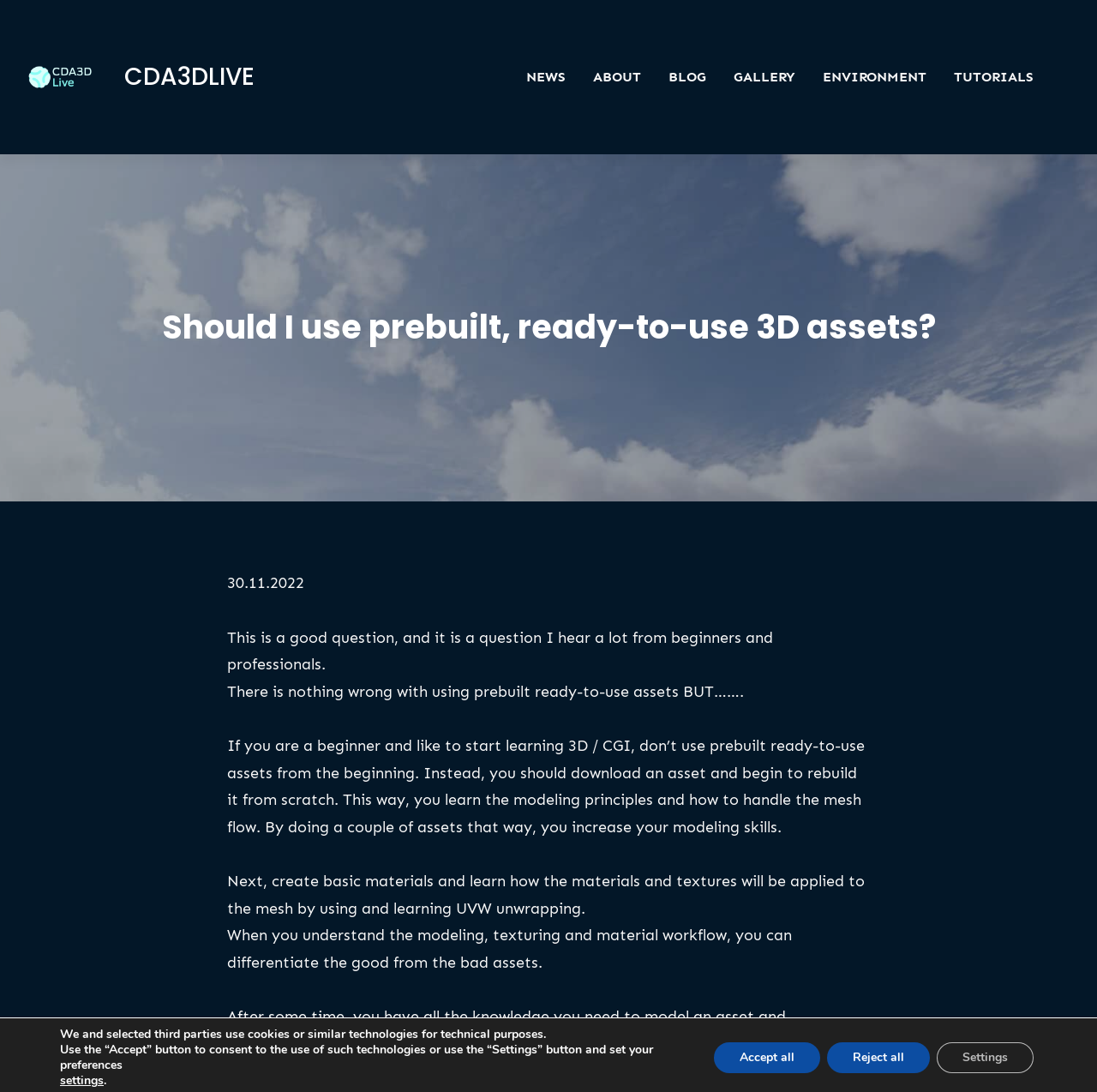Describe all visible elements and their arrangement on the webpage.

The webpage is about a blog post titled "Should I use prebuilt, ready-to-use 3D assets?" on the CDA3DLive website. At the top left, there is a link to the website's homepage, accompanied by a small image of the CDA3DLive logo. Next to it, there is a larger heading that reads "CDA3DLIVE".

Below the heading, there is a navigation menu labeled "Quick Navigation" that spans across the page. The menu contains six links: "NEWS", "ABOUT", "BLOG", "GALLERY", "ENVIRONMENT", and "TUTORIALS", arranged from left to right.

The main content of the page is a blog post that discusses the use of prebuilt 3D assets. The post is divided into several paragraphs, with the first paragraph introducing the topic and subsequent paragraphs providing advice on when to use prebuilt assets and how to improve 3D modeling skills.

At the bottom of the page, there is a section related to cookies and privacy settings. It contains two blocks of text explaining the use of cookies and similar technologies, followed by three buttons: "Accept all", "Reject all", and "Settings".